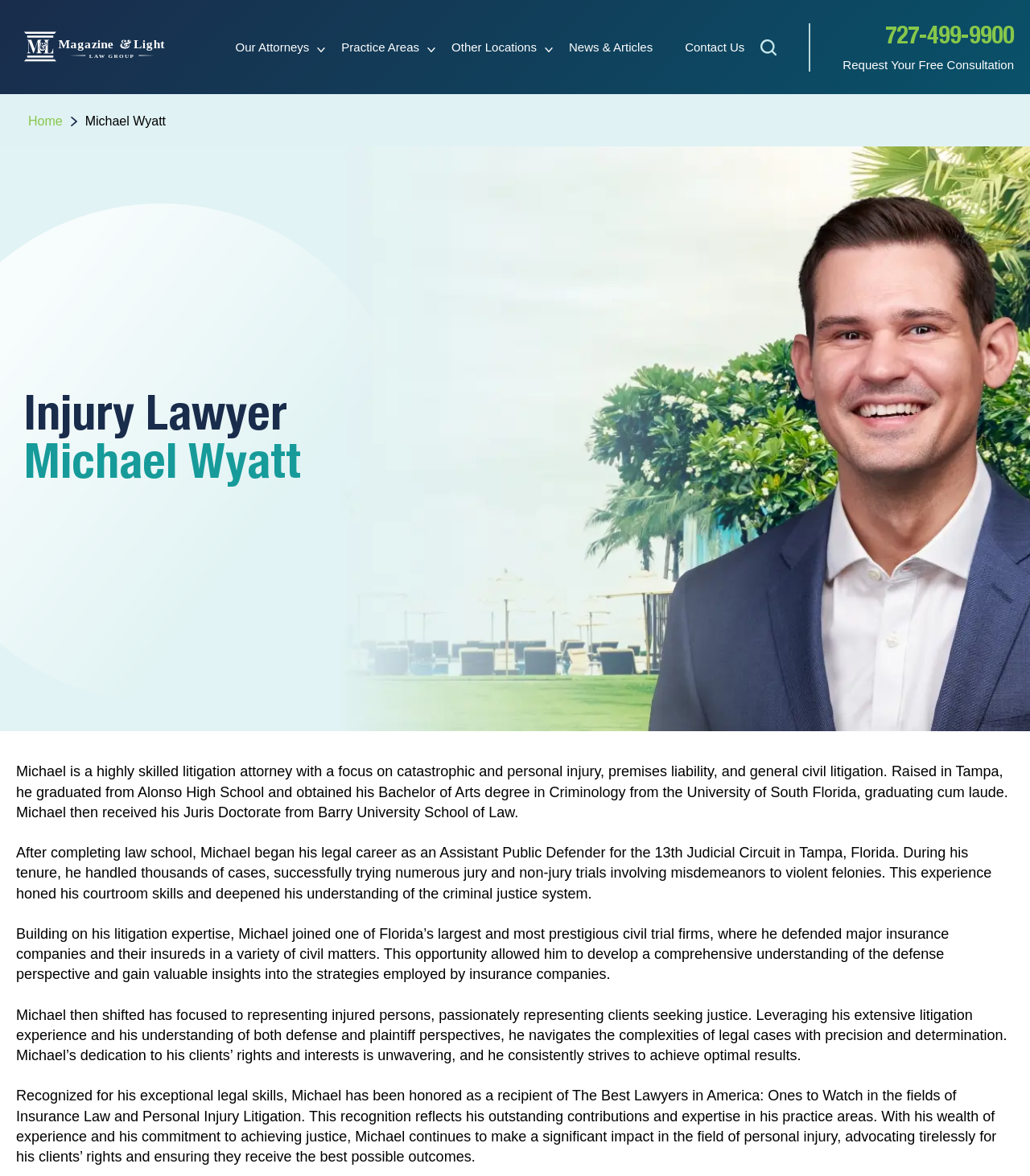Create a detailed summary of the webpage's content and design.

The webpage is about Michael Wyatt, an injury lawyer, and his law group. At the top left corner, there is a logo link. Below the logo, there are several links to different sections of the website, including "Our Attorneys", "Practice Areas", "Other Locations", "News & Articles", and "Contact Us". 

To the right of these links, there is a search icon with an image. Below the search icon, there is a phone number "727-499-9900" and a link to "Request Your Free Consultation". 

On the top right side, there is a navigation section with breadcrumbs, which includes a link to "Home" and the name "Michael Wyatt". 

Below the navigation section, there is a heading that reads "Injury Lawyer Michael Wyatt". This is followed by a brief biography of Michael Wyatt, which describes his education, work experience, and areas of expertise. The biography is divided into four paragraphs, each describing a different aspect of his career. 

Throughout the webpage, there are no images other than the search icon. The overall content is focused on providing information about Michael Wyatt and his law group.